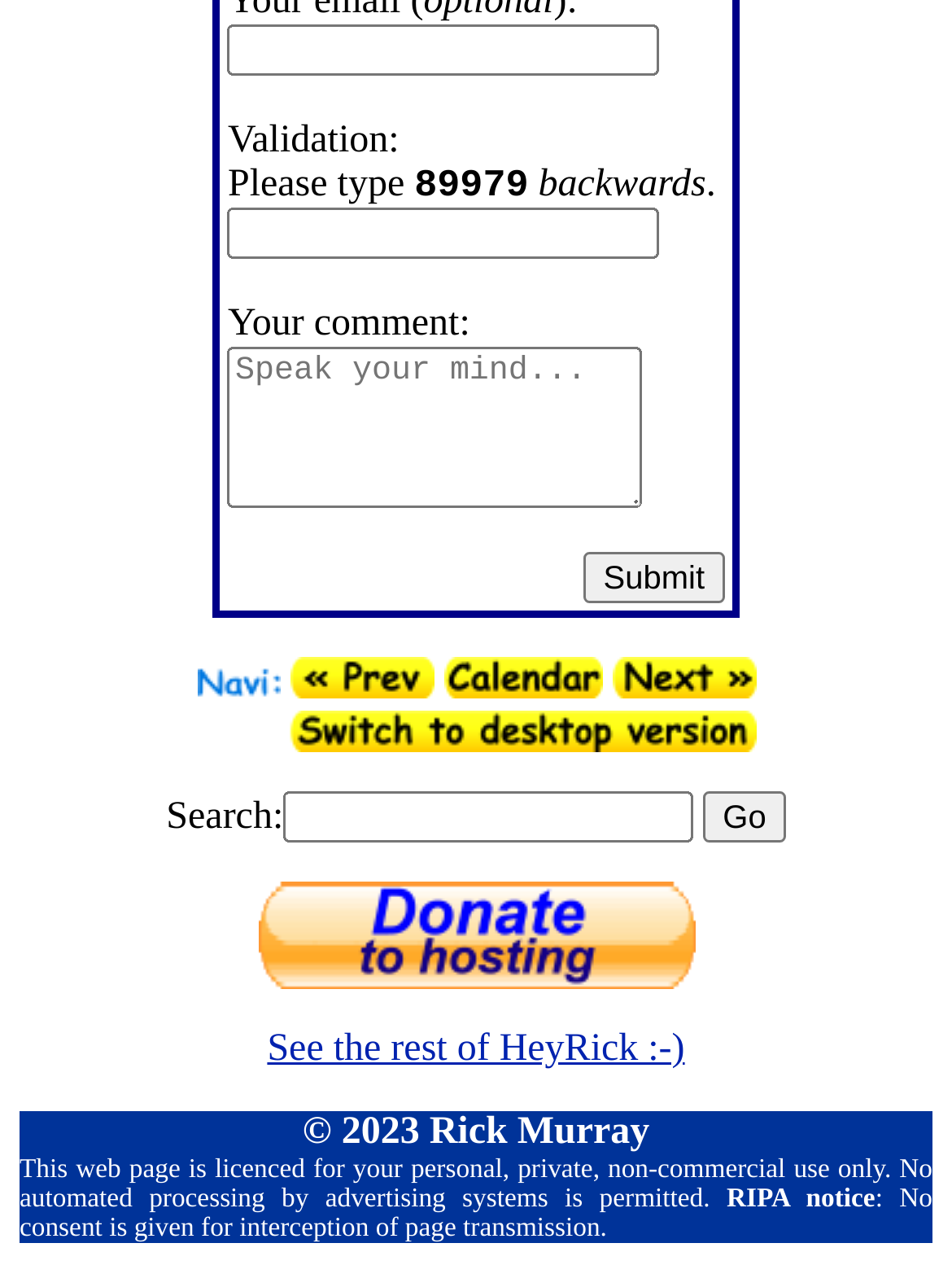What is the purpose of the spinbutton?
Answer the question based on the image using a single word or a brief phrase.

Enter a value